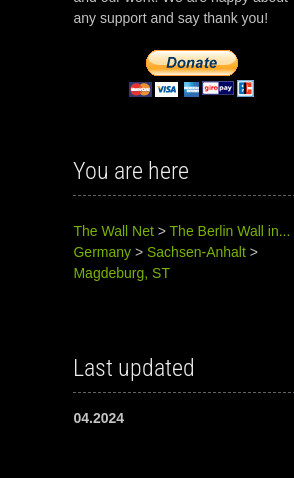Use a single word or phrase to respond to the question:
What does the broken wire mesh fence symbolize?

Division of Germany